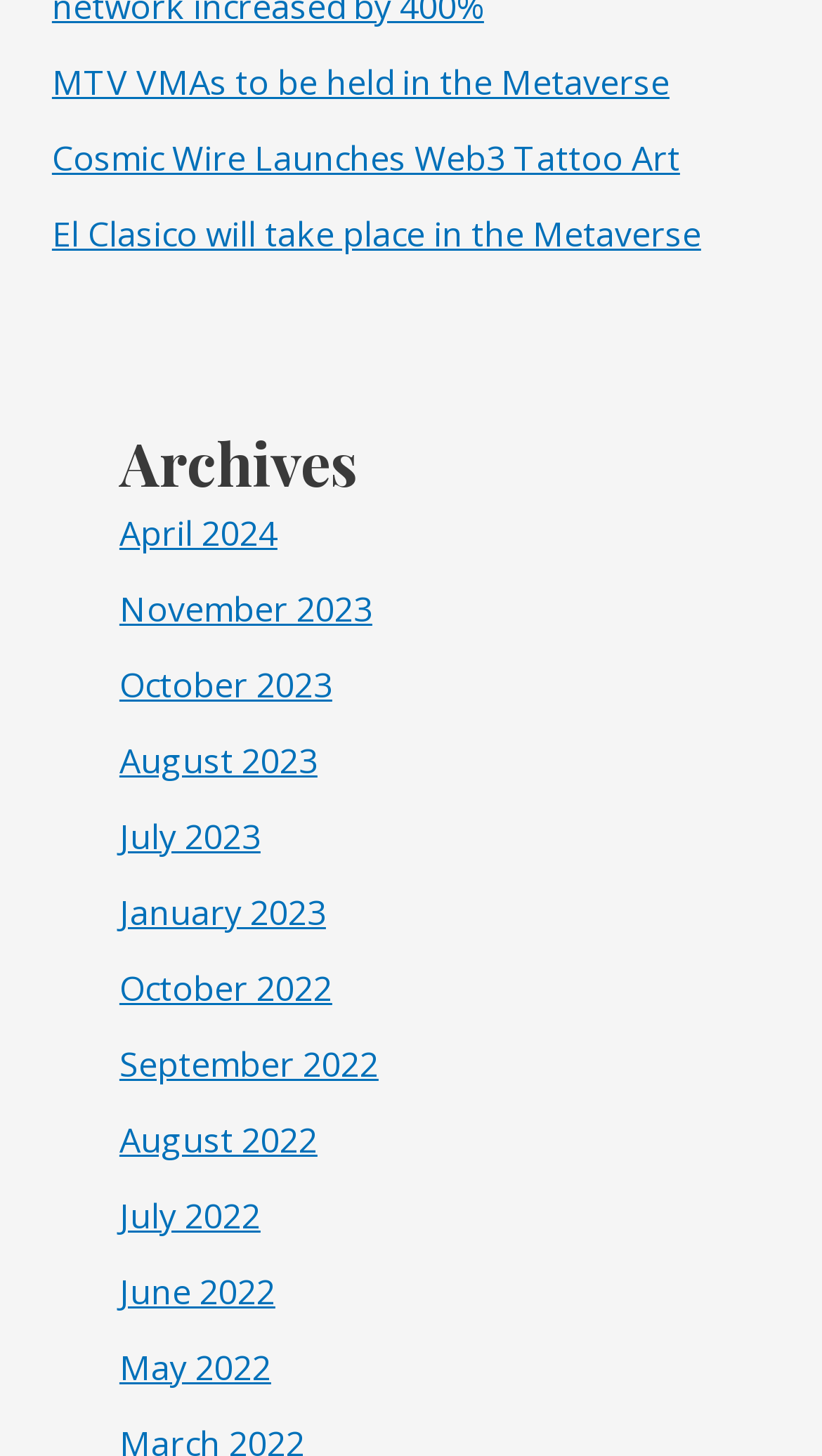Using the provided element description: "August 2022", determine the bounding box coordinates of the corresponding UI element in the screenshot.

[0.145, 0.767, 0.386, 0.799]